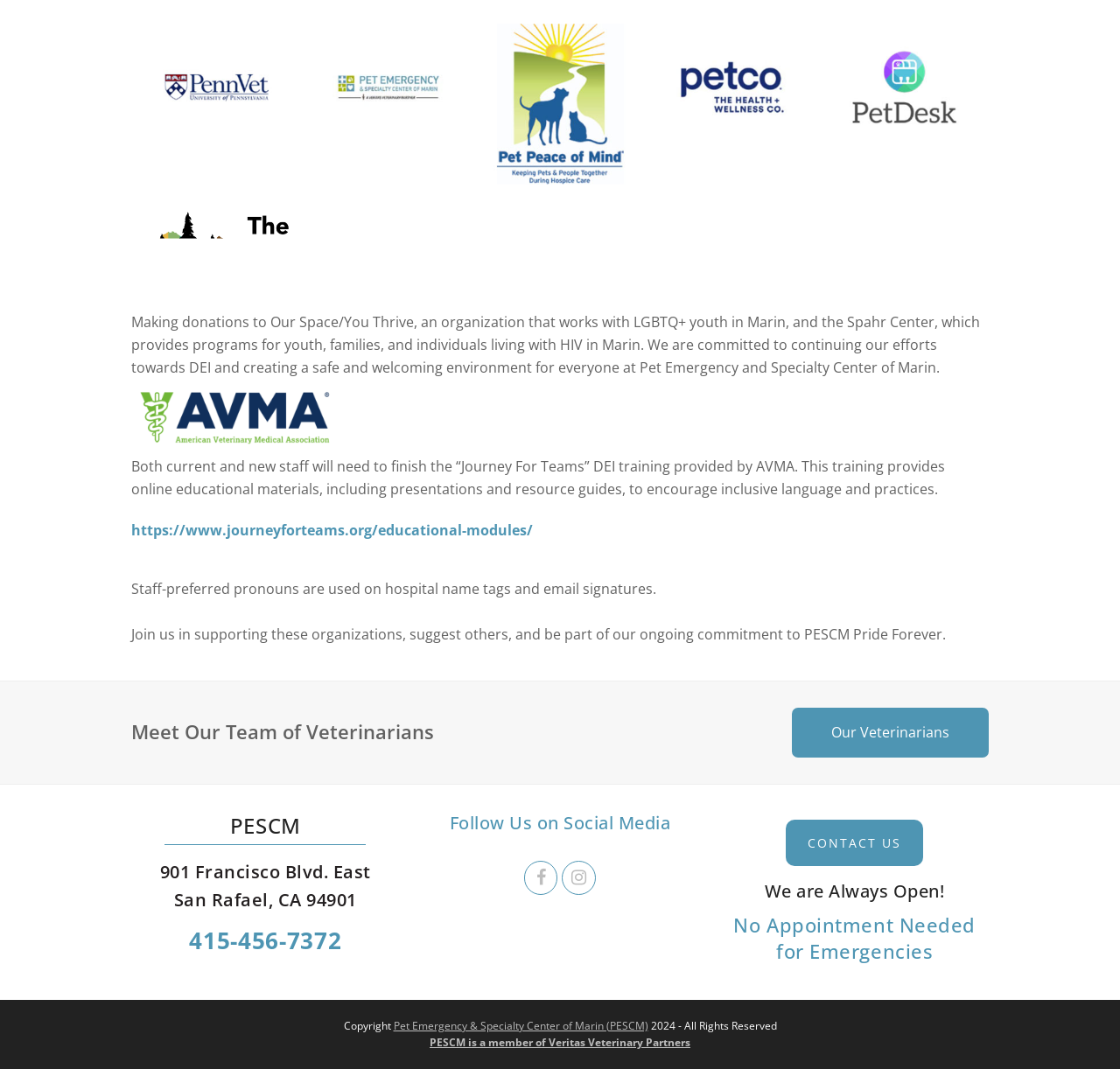Respond to the following question with a brief word or phrase:
What is the phone number of Pet Emergency and Specialty Center of Marin?

415-456-7372